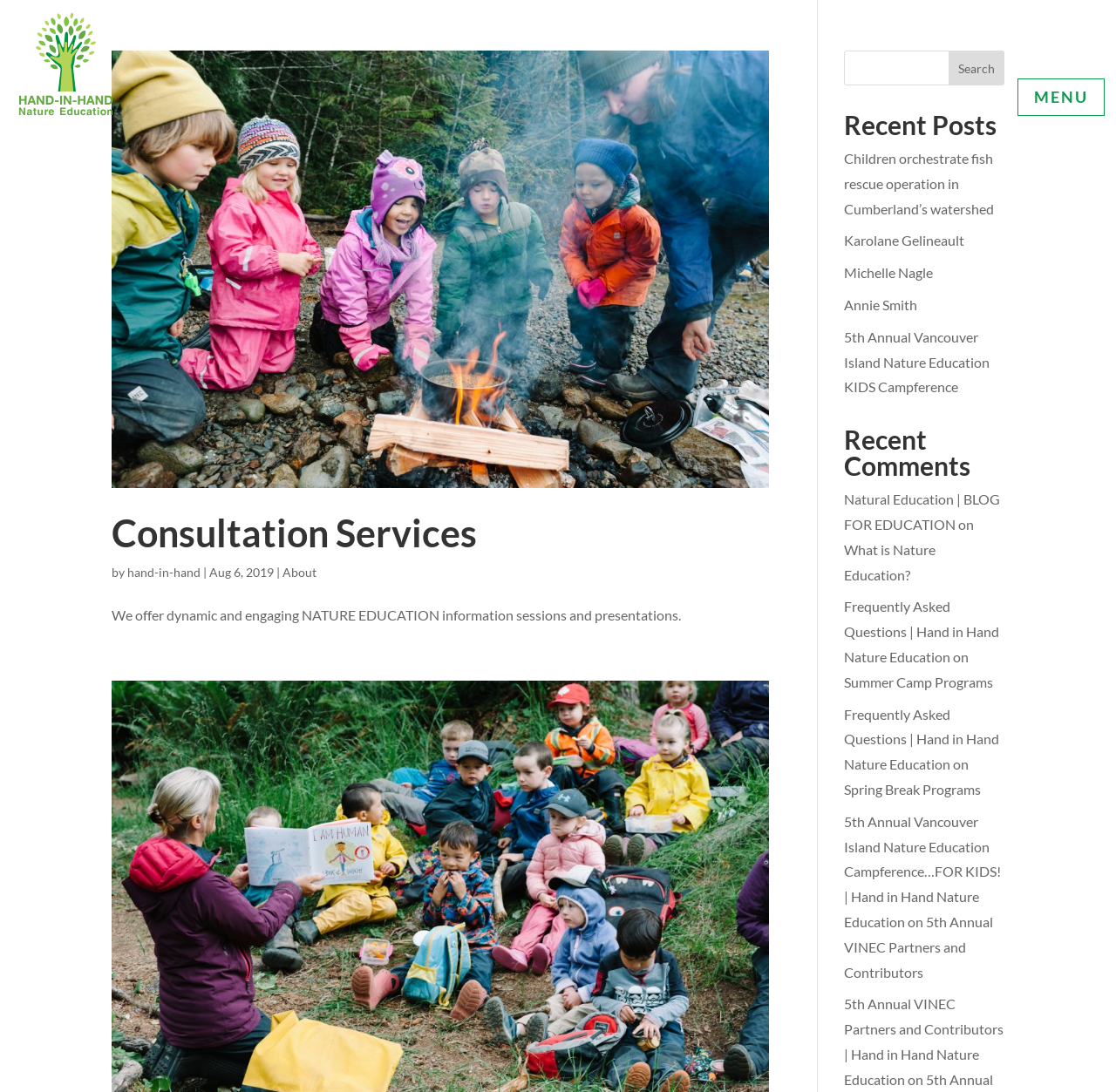Elaborate on the webpage's design and content in a detailed caption.

The webpage is about Hand in Hand Nature Education, specifically the "About Archives" section. At the top left corner, there is a small image and a link. On the top right corner, there is a "MENU" link. 

Below the top section, there is an article that takes up most of the page. The article has a heading "Consultation Services" and a link with the same text. Below the heading, there is a brief description of the service, which is "by hand-in-hand" and dated "Aug 6, 2019". There is also a link to "About" and a brief text describing the nature education information sessions and presentations offered.

On the right side of the page, there is a search bar with a "Search" button. Below the search bar, there are headings "Recent Posts" and "Recent Comments". Under "Recent Posts", there are several links to news articles, including "Children orchestrate fish rescue operation in Cumberland’s watershed" and "5th Annual Vancouver Island Nature Education KIDS Campference". Under "Recent Comments", there are links to comments, including "What is Nature Education?" and "Frequently Asked Questions | Hand in Hand Nature Education".